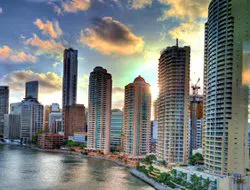Give a one-word or short phrase answer to the question: 
What is the atmosphere of the urban landscape?

Tranquil